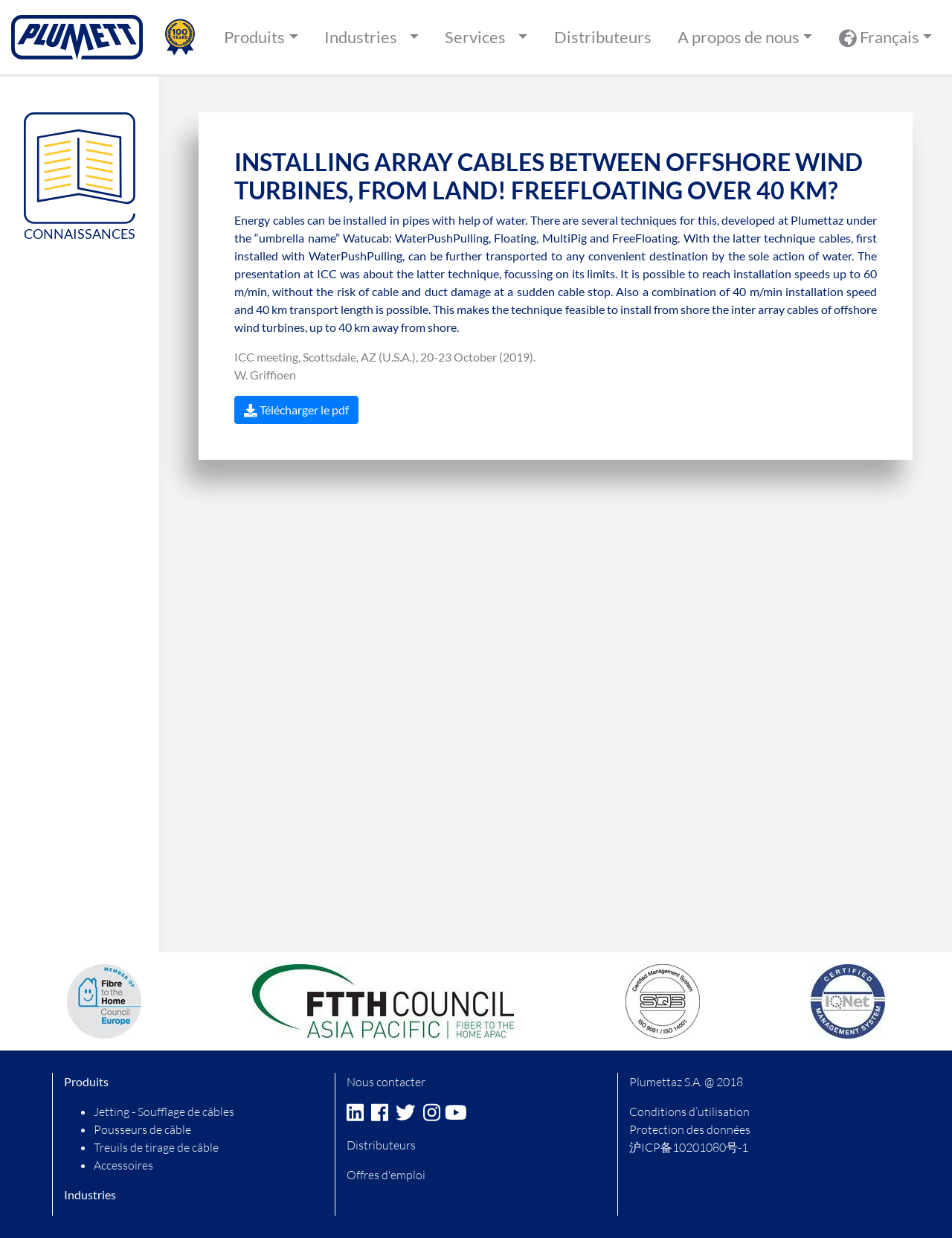What is the topic of the presentation?
Based on the screenshot, answer the question with a single word or phrase.

Installing array cables